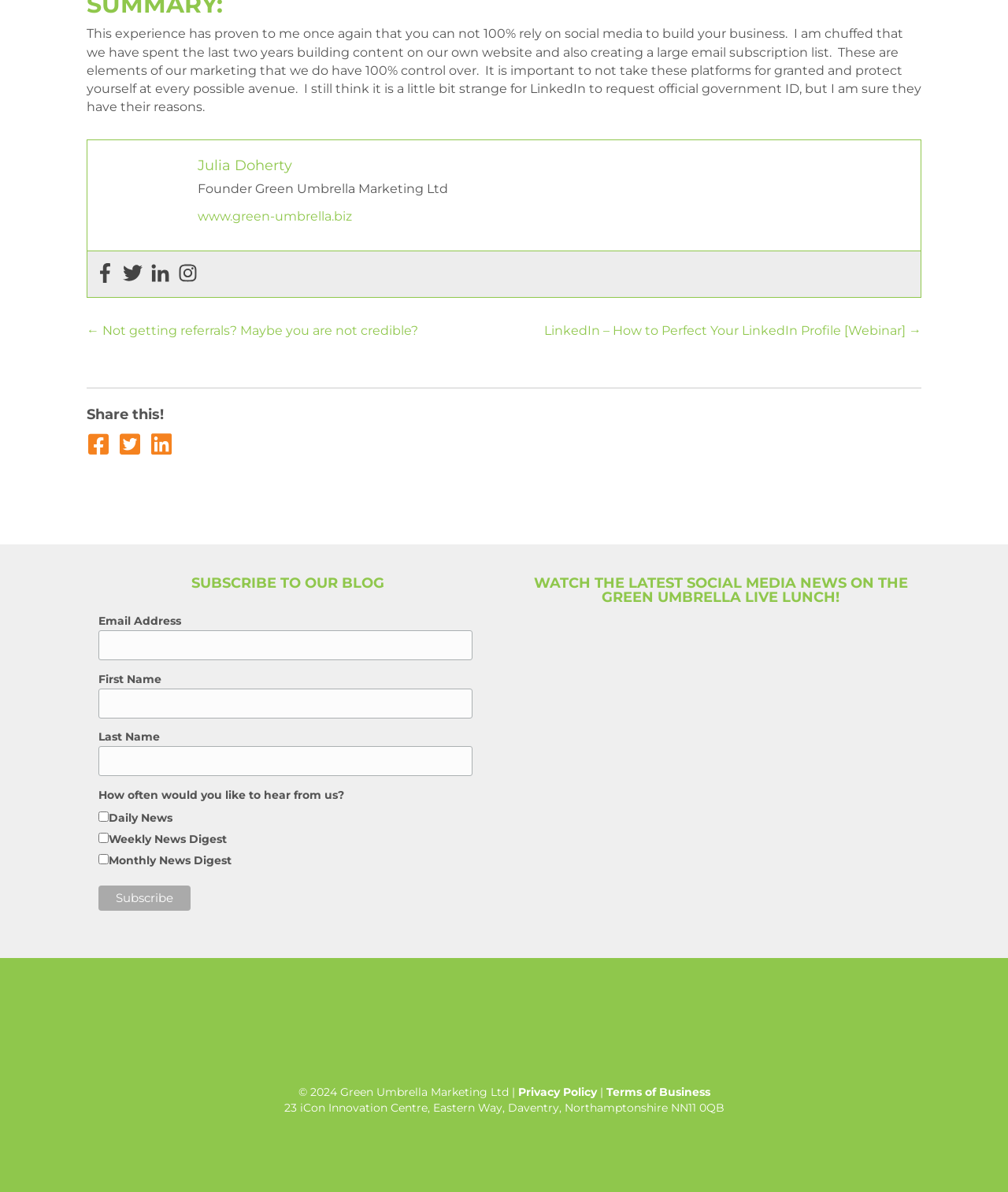Please determine the bounding box coordinates of the element to click in order to execute the following instruction: "Share this post". The coordinates should be four float numbers between 0 and 1, specified as [left, top, right, bottom].

[0.086, 0.363, 0.109, 0.384]